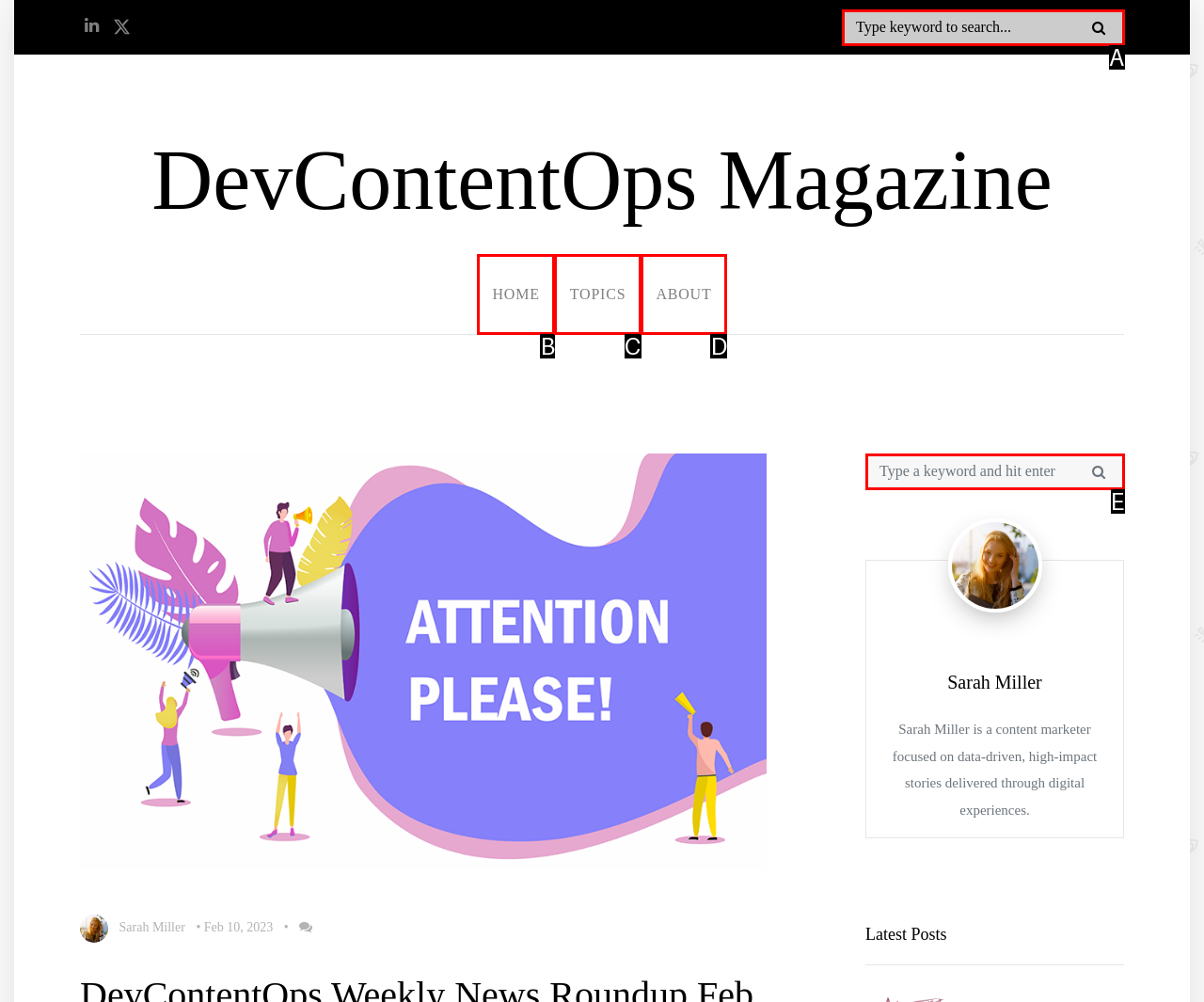Identify the matching UI element based on the description: About
Reply with the letter from the available choices.

D